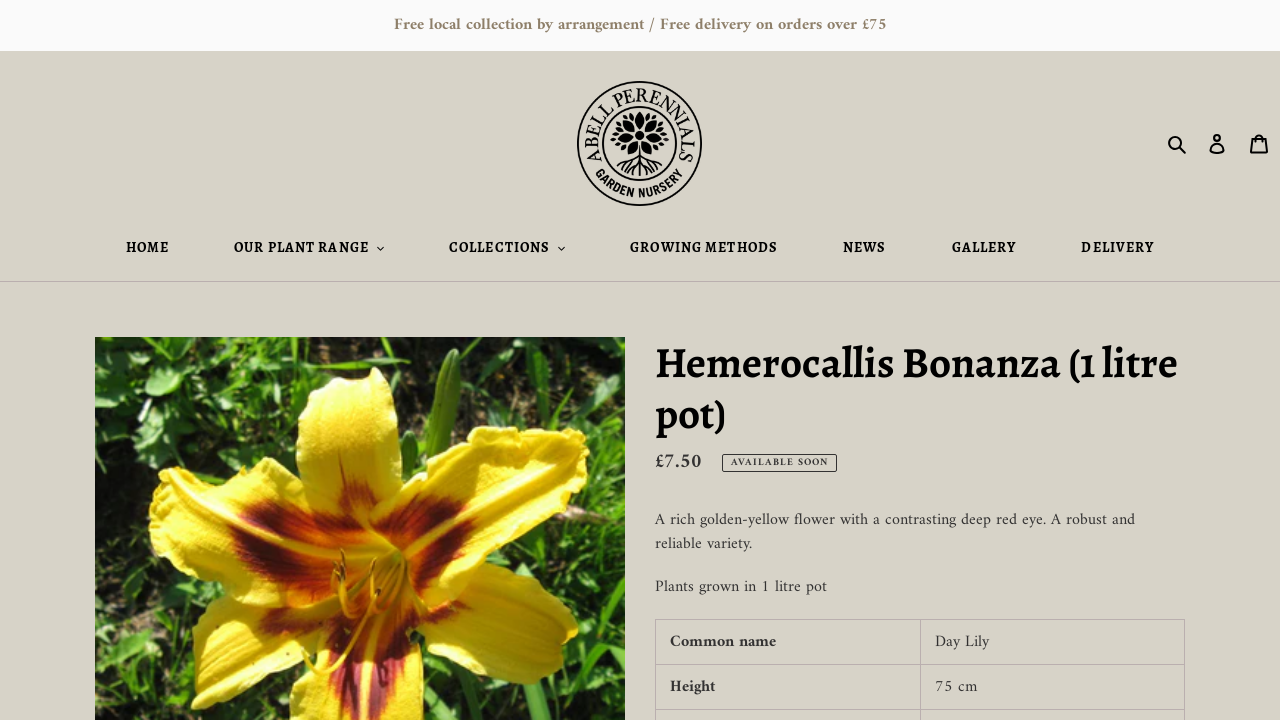Please provide a comprehensive response to the question below by analyzing the image: 
What is the color of the flower?

I found the color of the flower by looking at the static text that says 'A rich golden-yellow flower with a contrasting deep red eye'.